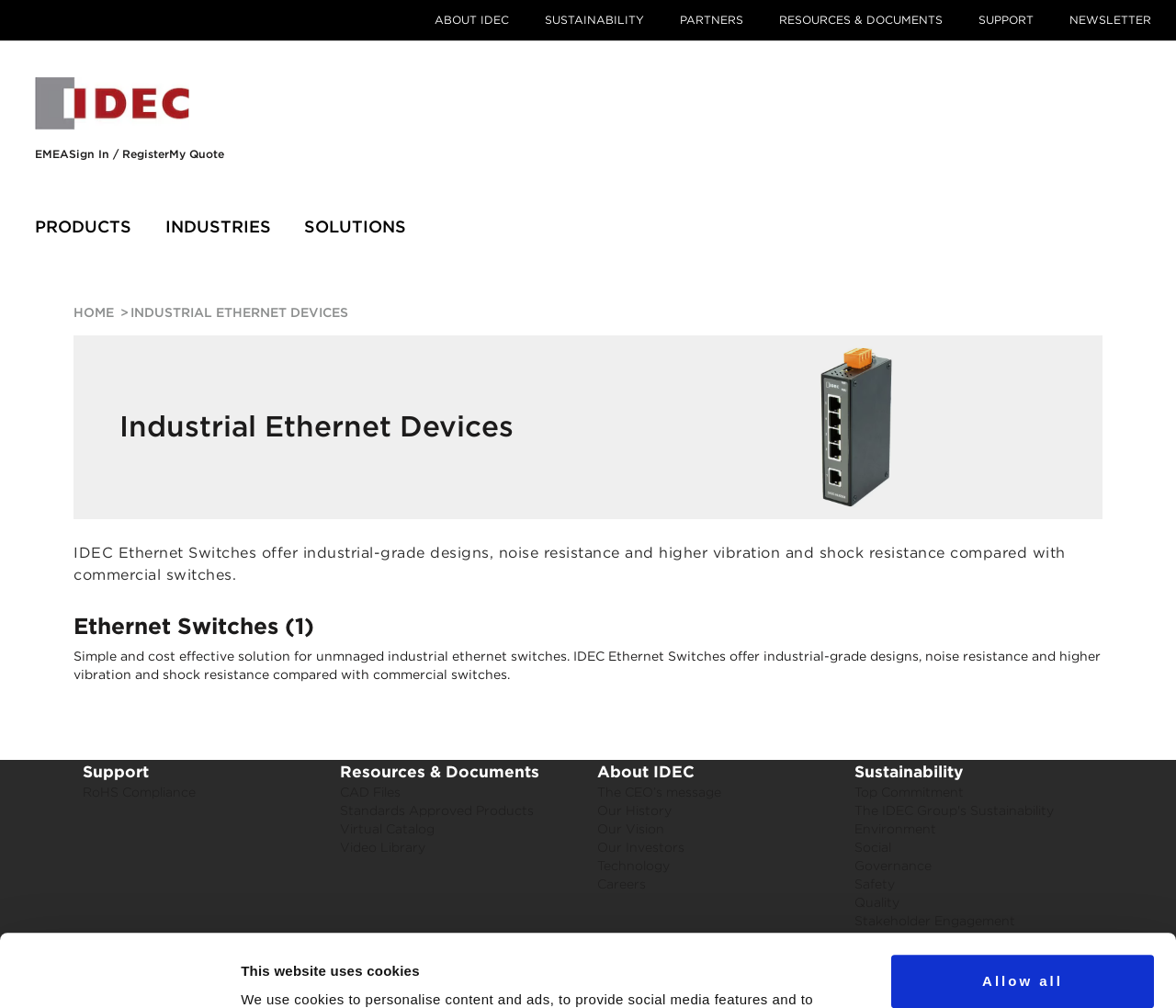Ascertain the bounding box coordinates for the UI element detailed here: "Top Commitment". The coordinates should be provided as [left, top, right, bottom] with each value being a float between 0 and 1.

[0.727, 0.778, 0.82, 0.793]